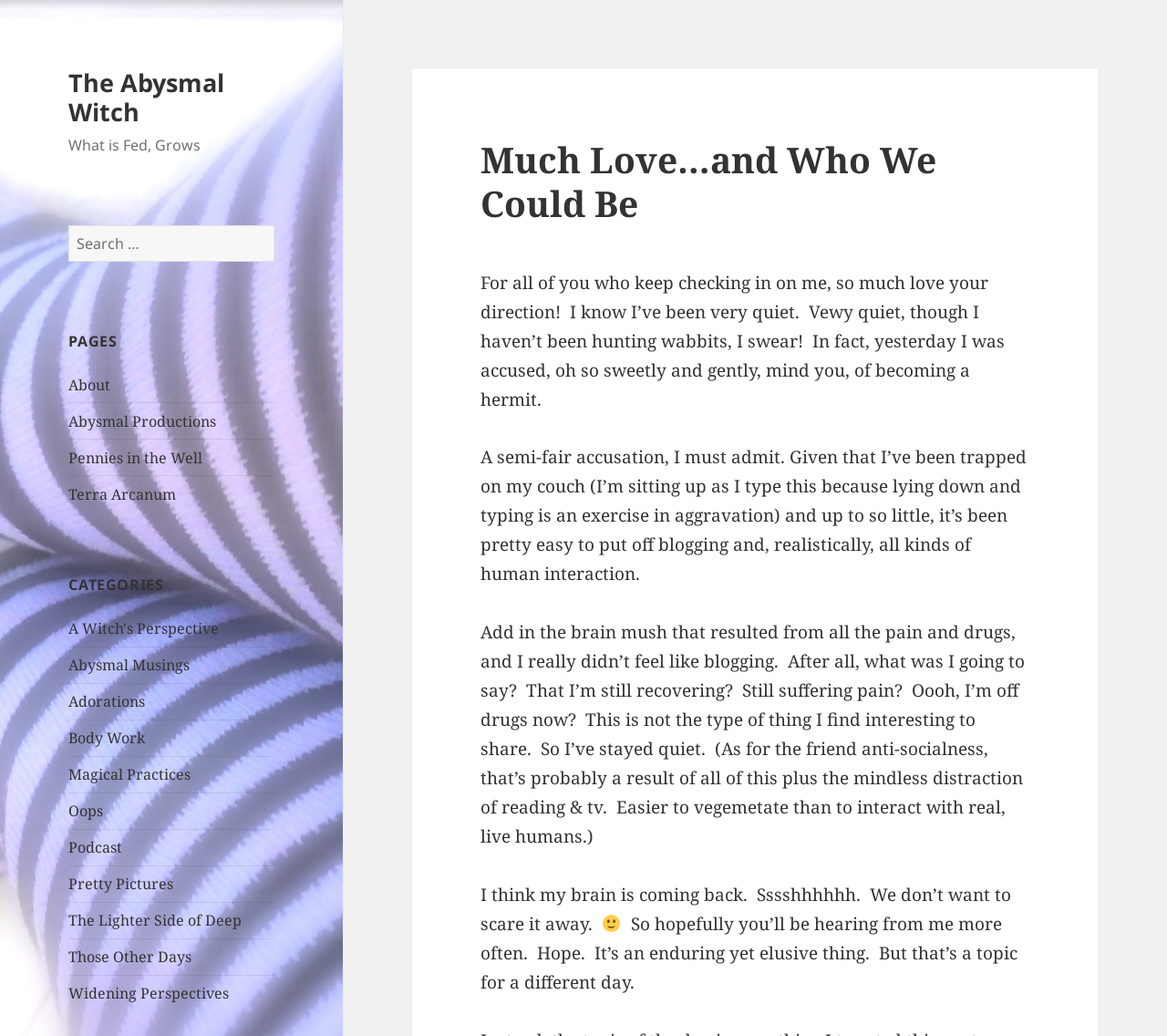Specify the bounding box coordinates of the element's region that should be clicked to achieve the following instruction: "Read the post about being a hermit". The bounding box coordinates consist of four float numbers between 0 and 1, in the format [left, top, right, bottom].

[0.412, 0.261, 0.861, 0.397]